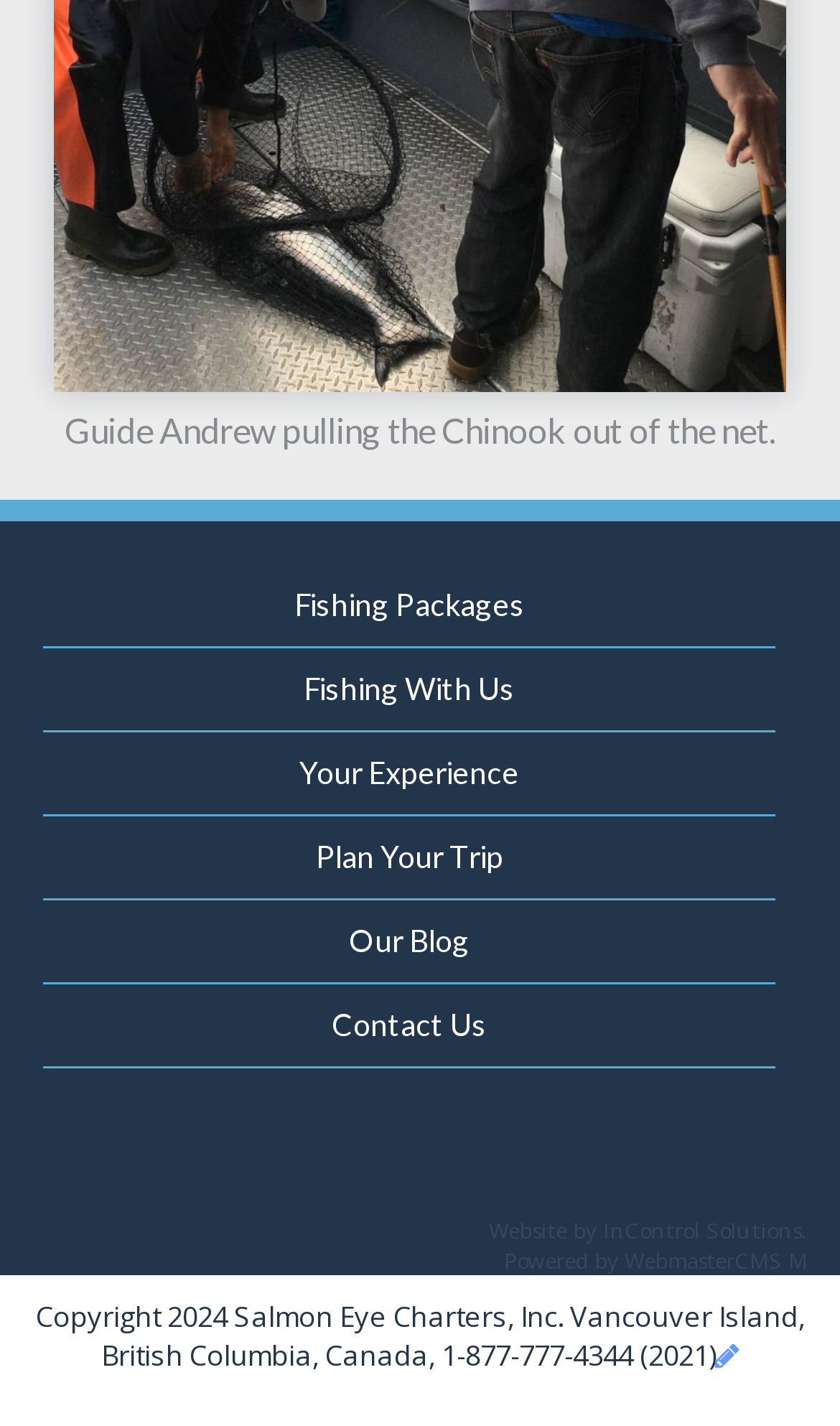Identify the bounding box coordinates of the area you need to click to perform the following instruction: "Read 'Copyright 2024 Salmon Eye Charters, Inc. Vancouver Island, British Columbia, Canada, 1-877-777-4344 (2021)'".

[0.042, 0.91, 0.958, 0.964]